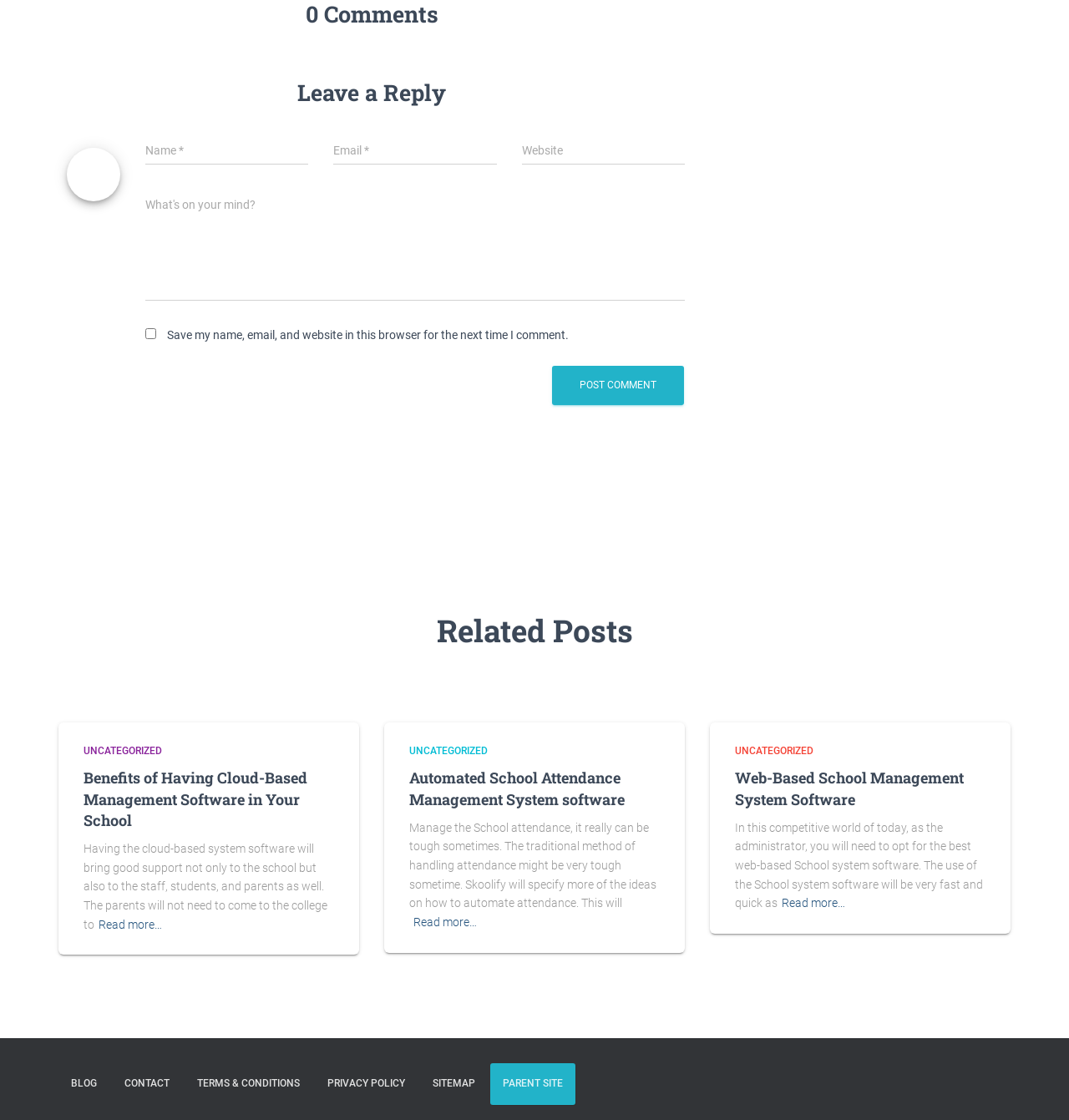Please determine the bounding box coordinates for the UI element described here. Use the format (top-left x, top-left y, bottom-right x, bottom-right y) with values bounded between 0 and 1: Contact

[0.105, 0.949, 0.17, 0.986]